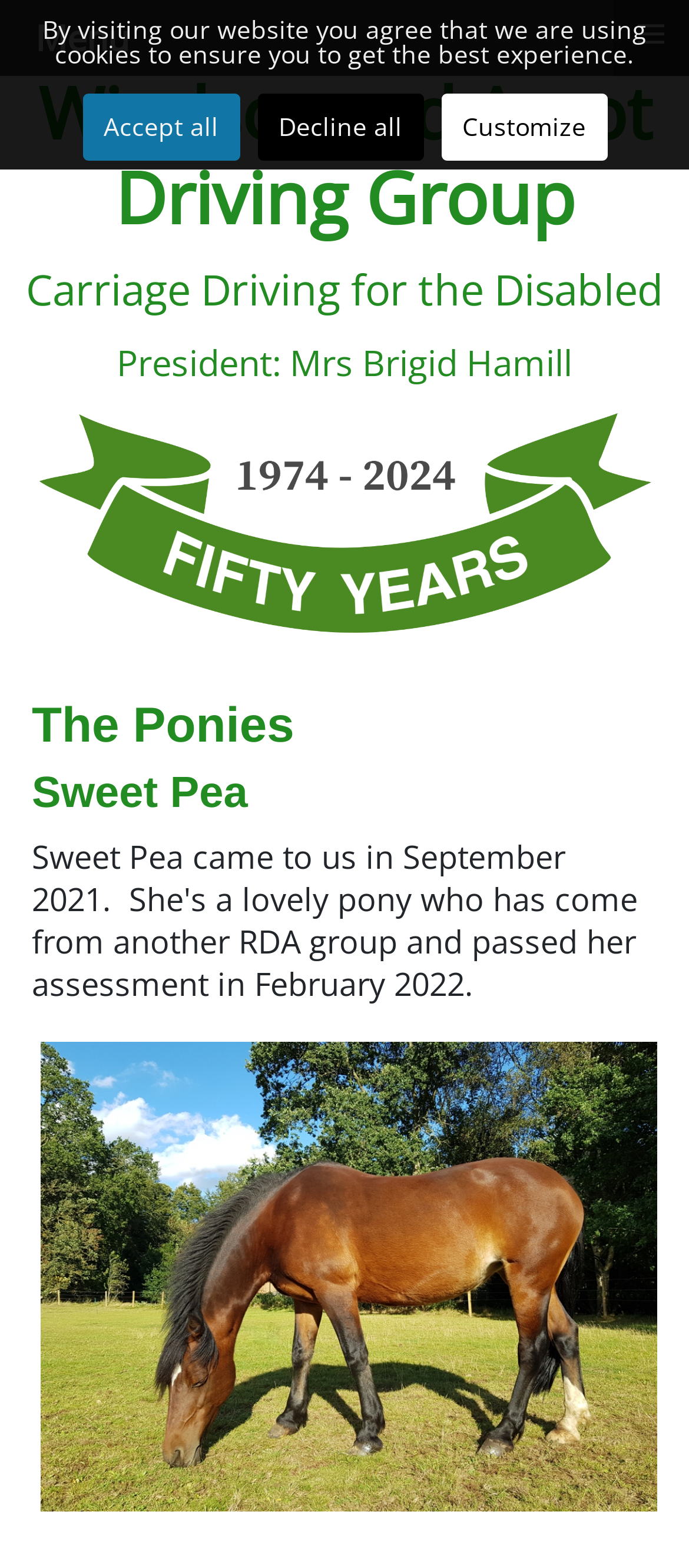Give a succinct answer to this question in a single word or phrase: 
What is the name of the president?

Mrs Brigid Hamill